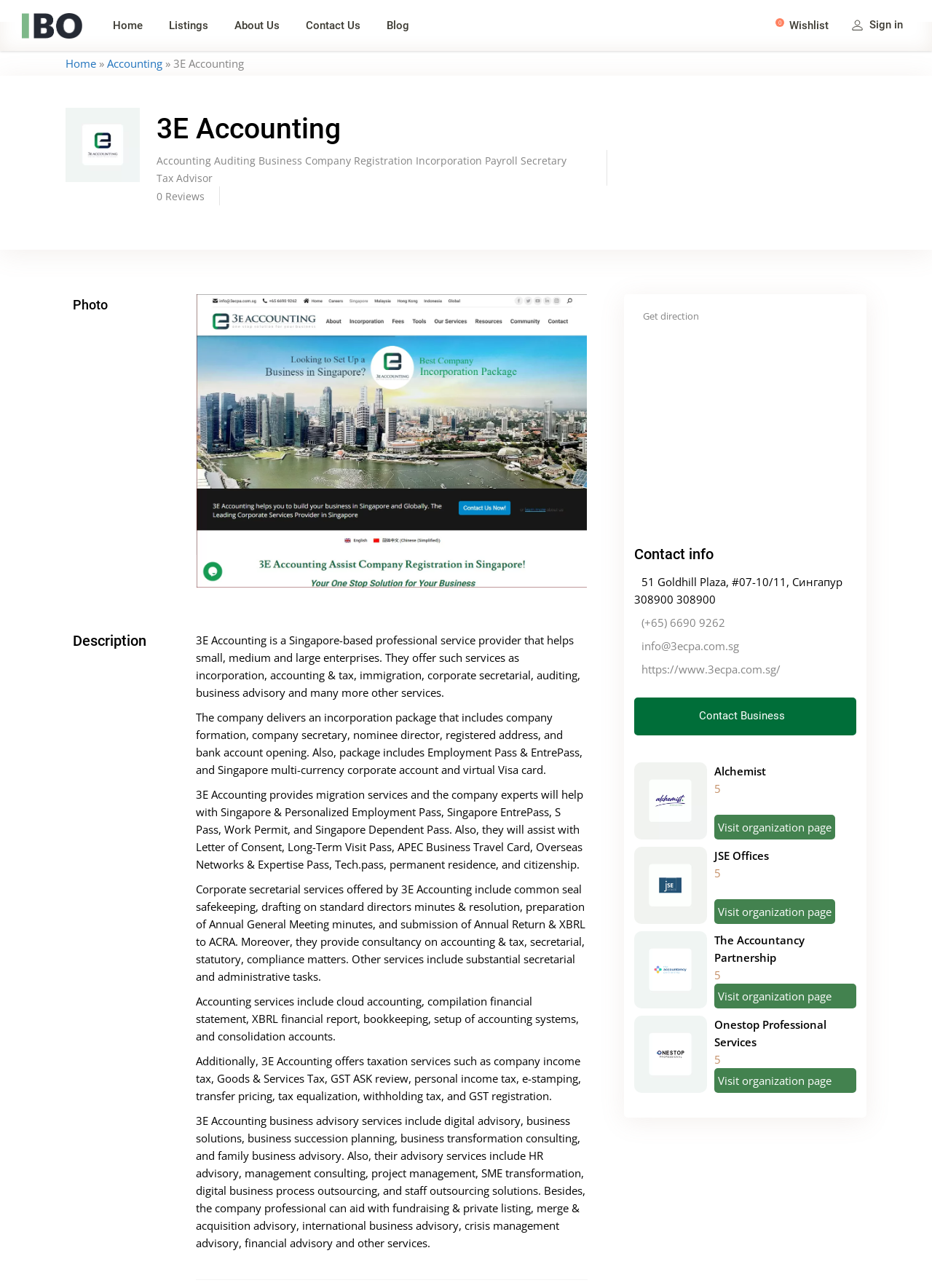What services does 3E Accounting provide?
Look at the image and respond to the question as thoroughly as possible.

The services provided by 3E Accounting can be found in the links below the company name, which include Accounting, Auditing, Business, Company Registration, Incorporation, Payroll, Secretary, Tax Advisor, and more.